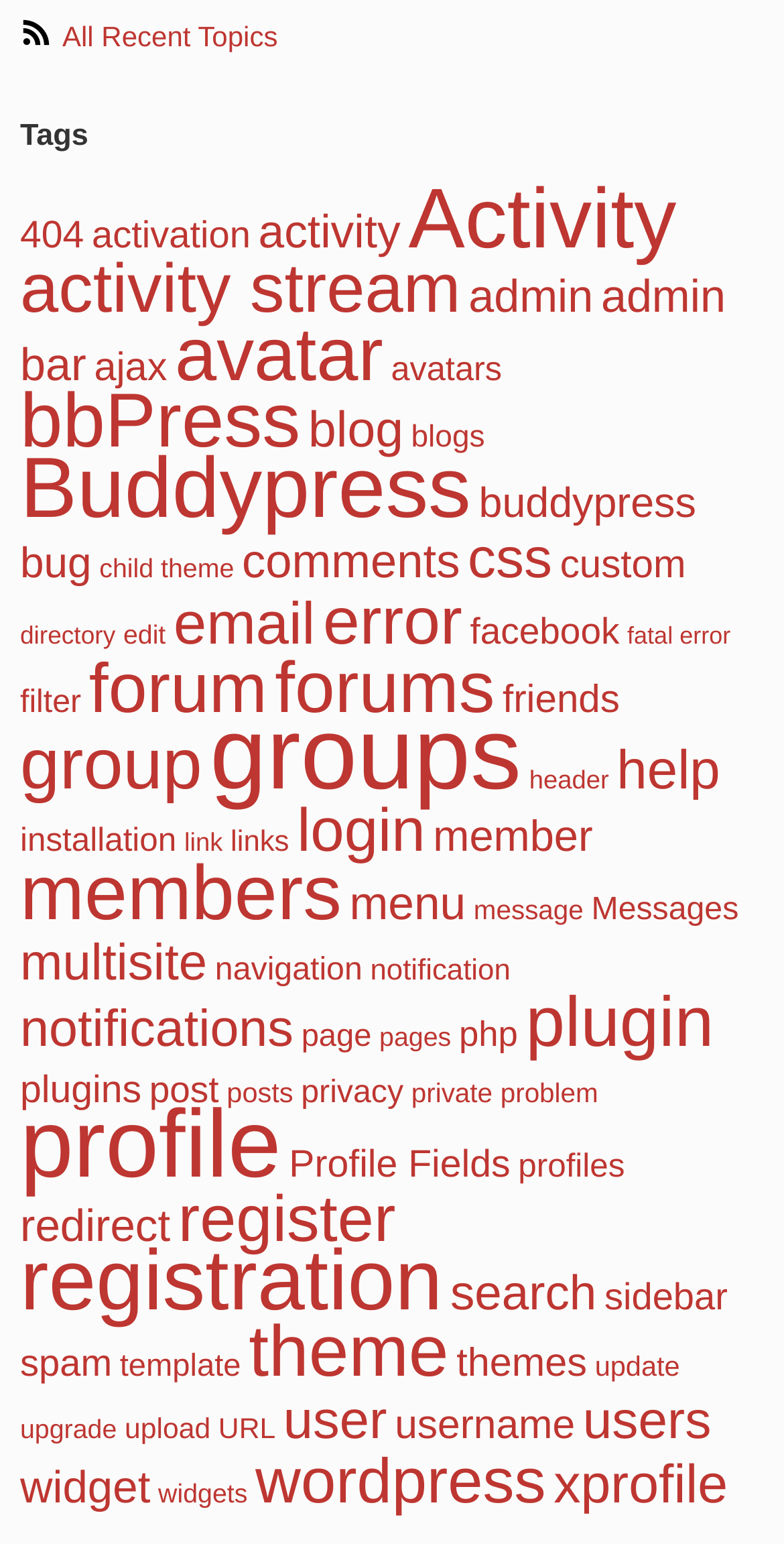Identify the bounding box coordinates of the area that should be clicked in order to complete the given instruction: "Explore 'activity stream'". The bounding box coordinates should be four float numbers between 0 and 1, i.e., [left, top, right, bottom].

[0.026, 0.163, 0.588, 0.212]